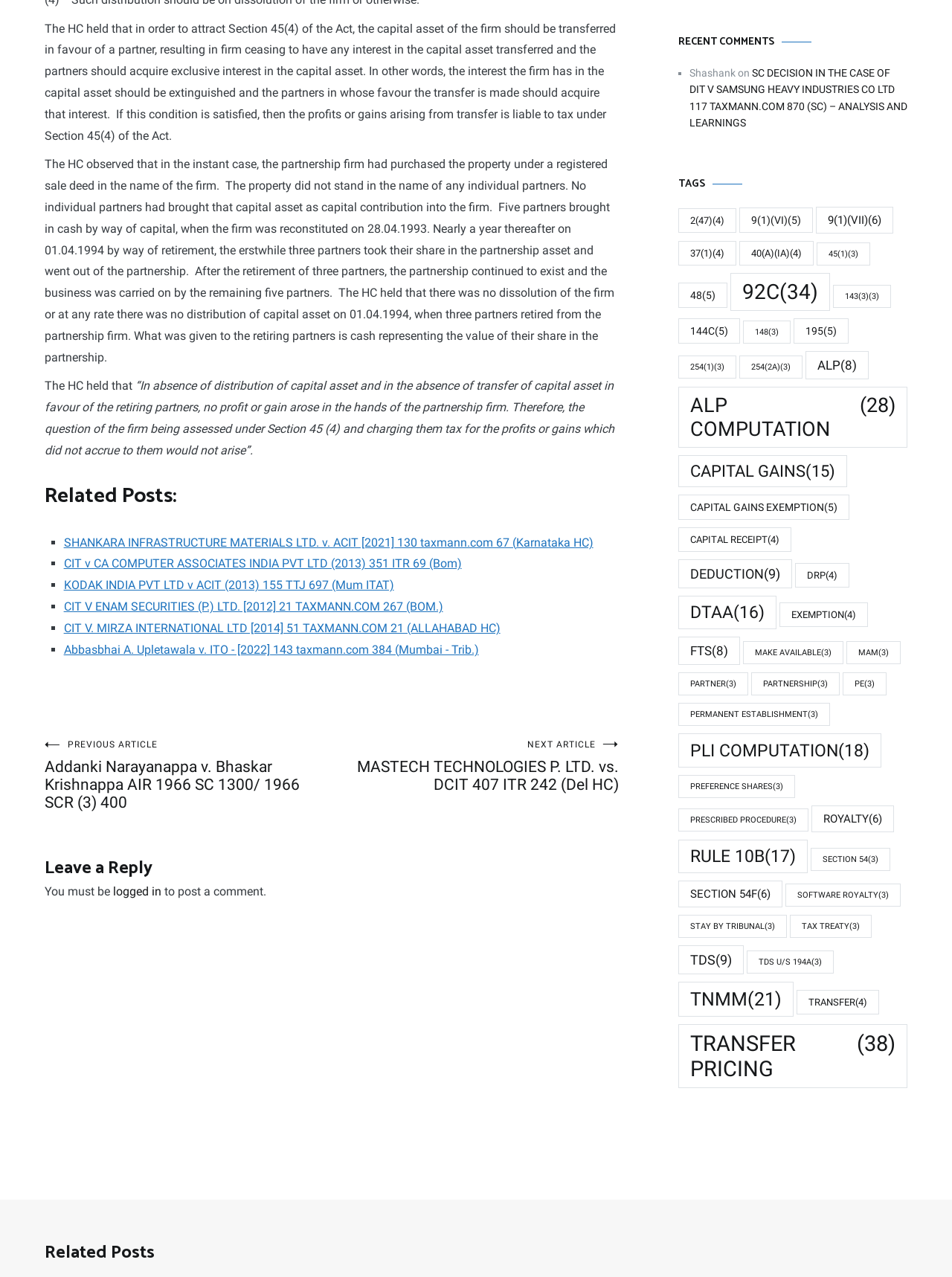Identify the bounding box coordinates for the region of the element that should be clicked to carry out the instruction: "Click on the 'logged in' link". The bounding box coordinates should be four float numbers between 0 and 1, i.e., [left, top, right, bottom].

[0.119, 0.692, 0.17, 0.703]